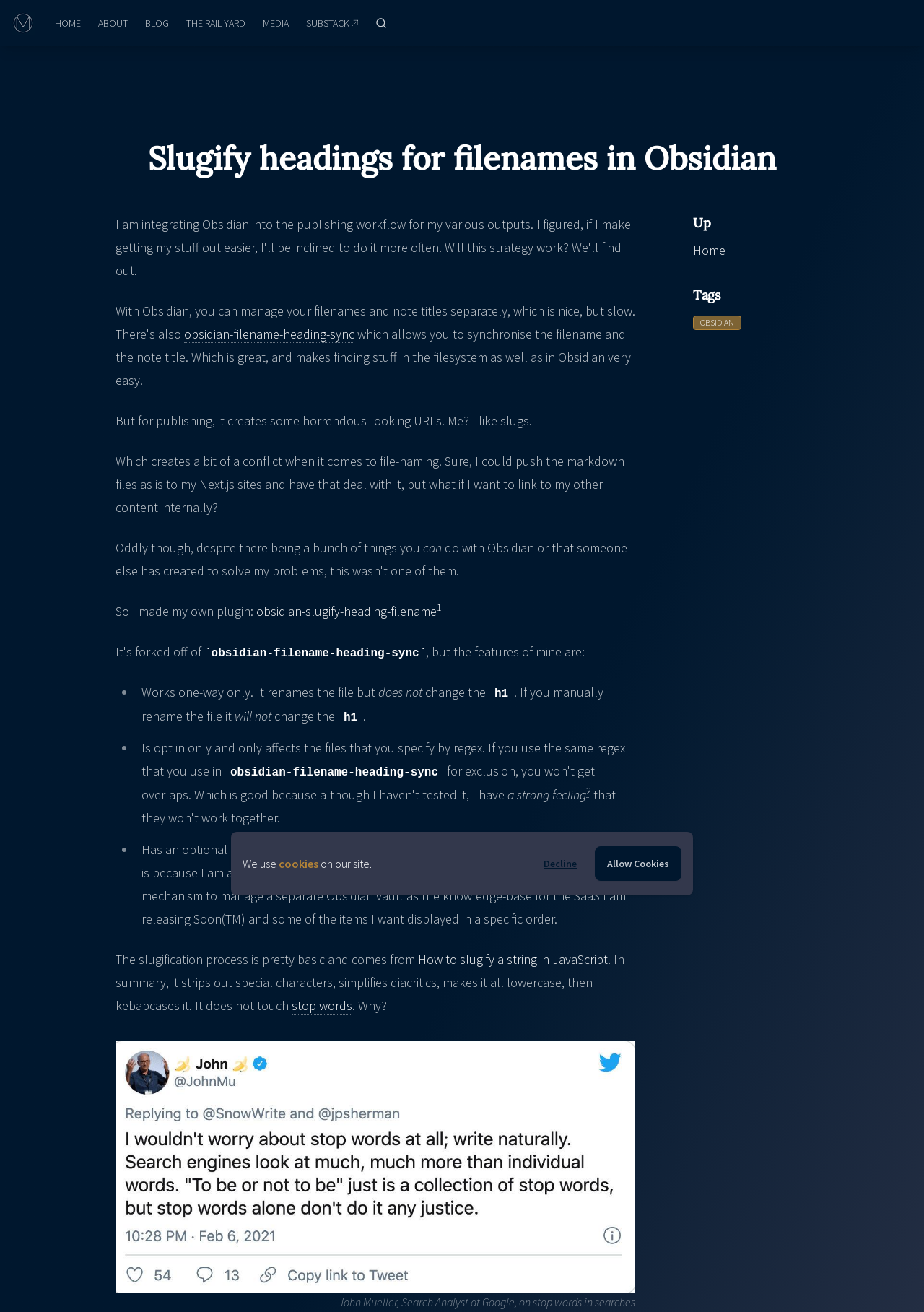Please determine the bounding box coordinates of the section I need to click to accomplish this instruction: "Click the link to obsidian-slugify-heading-filename".

[0.277, 0.46, 0.473, 0.473]